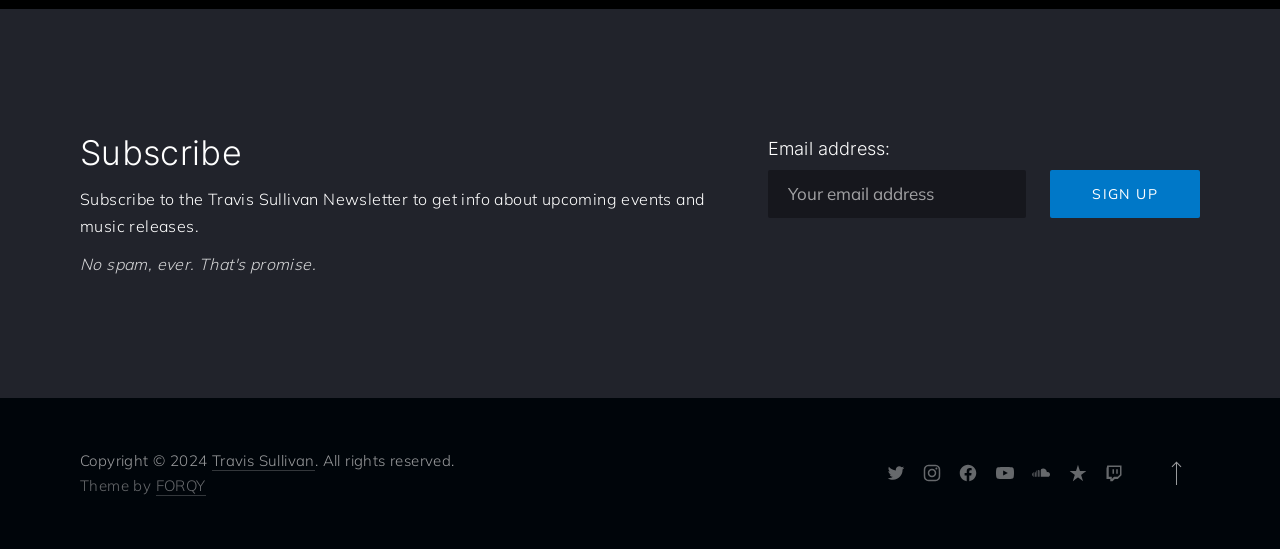Analyze the image and provide a detailed answer to the question: What is the purpose of the textbox?

The textbox is labeled 'Your email address' and is required, indicating that it is used to input an email address, likely for subscription or newsletter purposes.